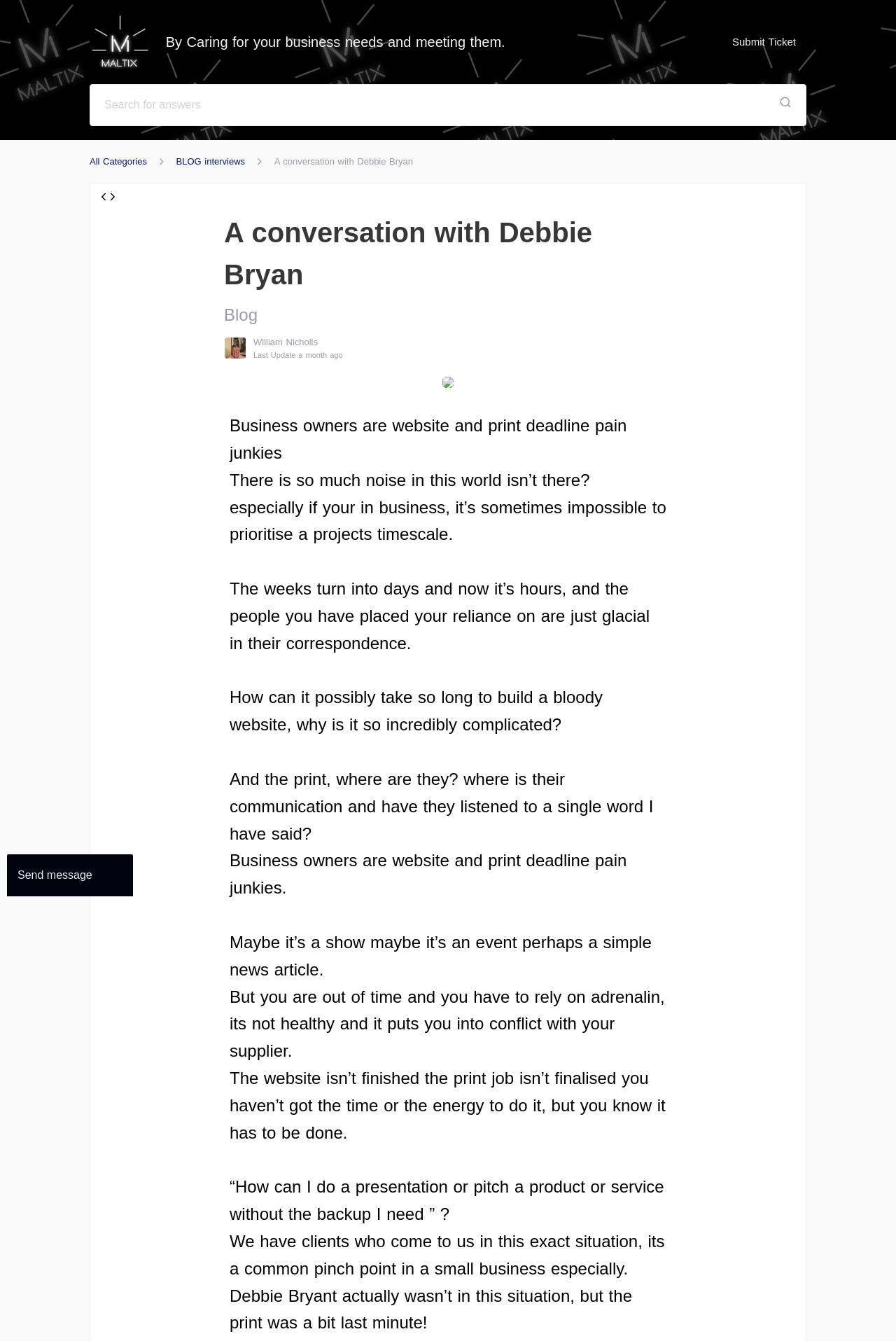Could you please study the image and provide a detailed answer to the question:
What is the topic of the blog interview?

Based on the text content of the webpage, it appears to be a blog interview with Debbie Bryan, and the topic of discussion is the struggles of business owners with website and print deadlines.